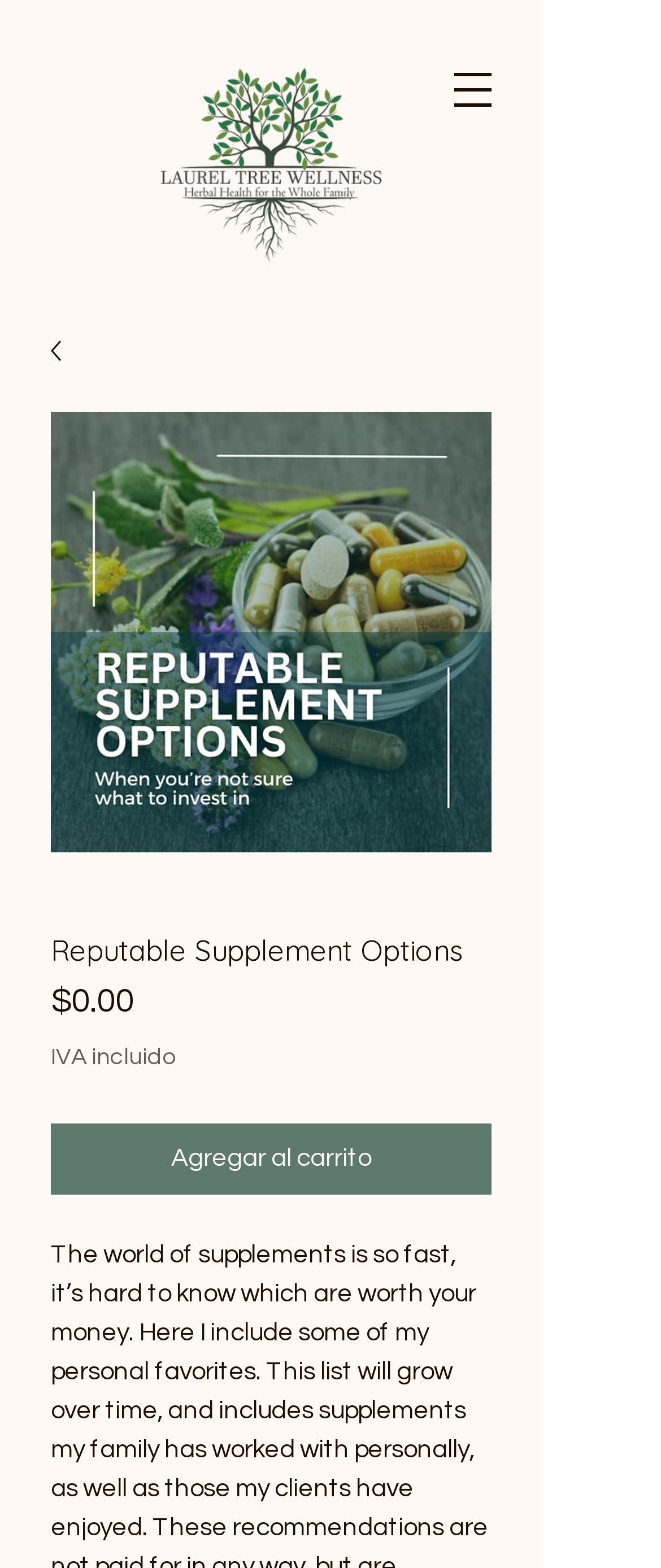Please examine the image and answer the question with a detailed explanation:
What action can be performed on the supplement?

I inferred this answer by looking at the button element with the text 'Agregar al carrito' which is a common phrase for adding items to a shopping cart, and it's located near the price and other product information.